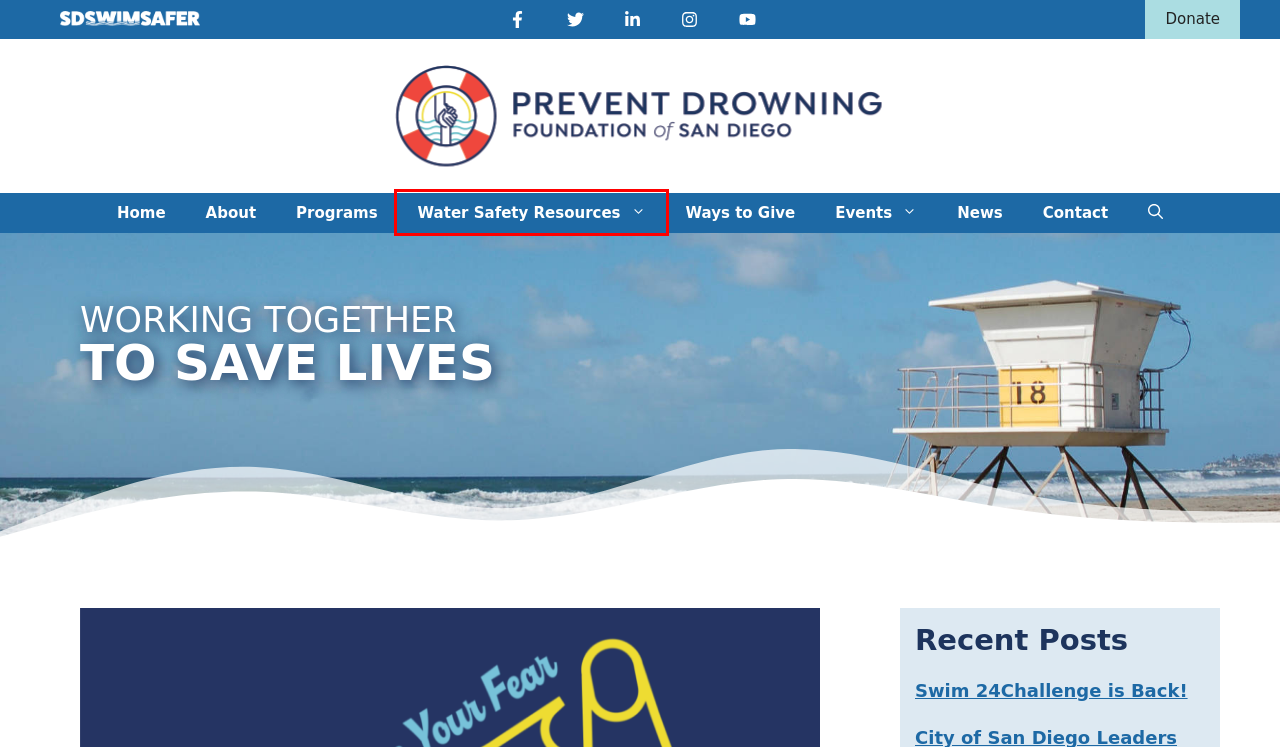Review the screenshot of a webpage which includes a red bounding box around an element. Select the description that best fits the new webpage once the element in the bounding box is clicked. Here are the candidates:
A. Ways to Give | Prevent Drowning Foundation of San Diego
B. Events | Prevent Drowning Foundation of San Diego
C. The Prevent Drowning Foundation of San Diego
D. Prevent Drowning Foundation of San Diego
E. Water Safety Resources | Prevent Drowning Foundation of San Diego
F. Water Safety Programs | Prevent Drowning Foundation of San Diego
G. A Safer Place for Their Child to Swim - San Diego Swim Safer
H. Swim 24Challenge is Back! | Prevent Drowning Foundation of San Diego

E